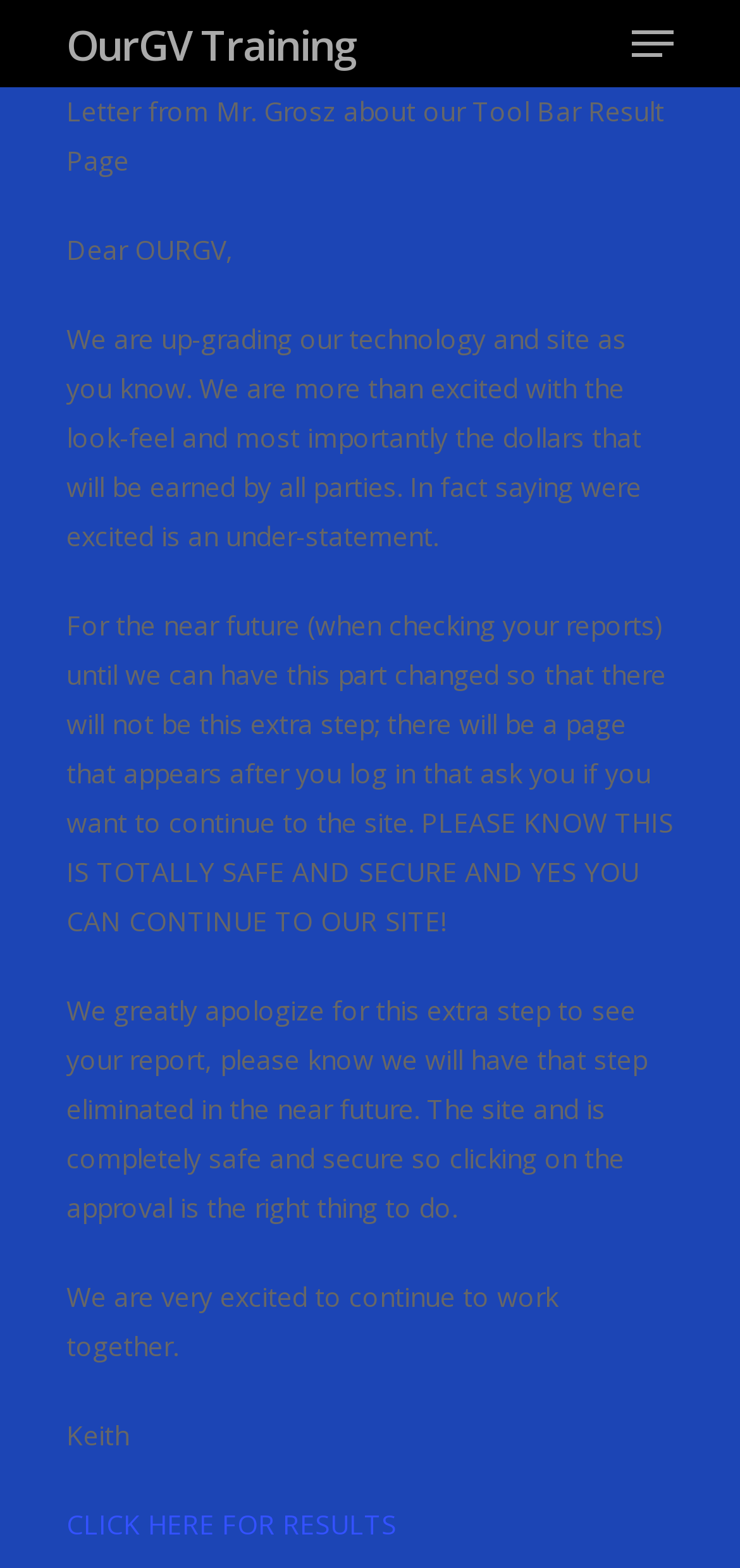Who is the author of the letter? Based on the image, give a response in one word or a short phrase.

Keith